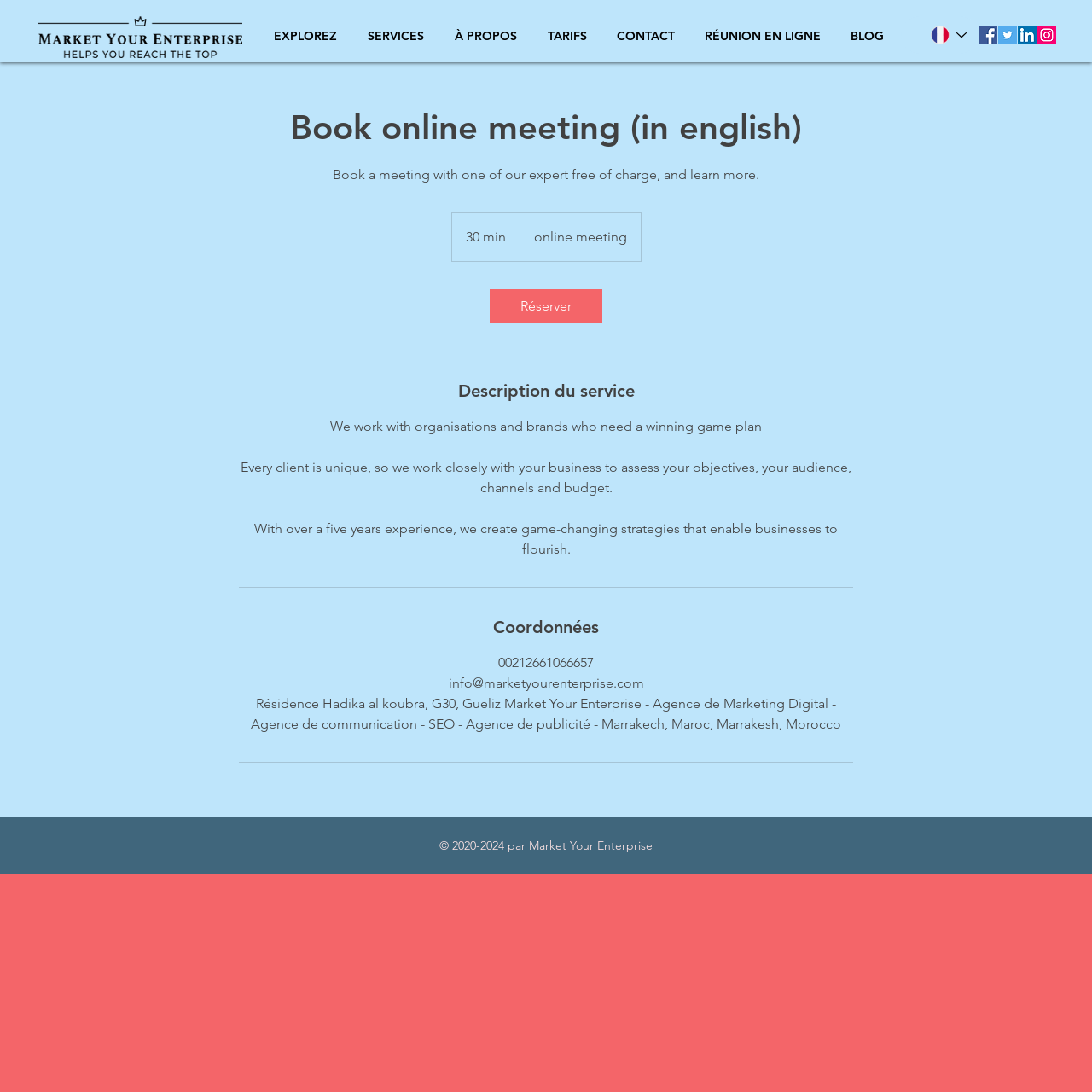Based on the description "À PROPOS", find the bounding box of the specified UI element.

[0.402, 0.016, 0.487, 0.05]